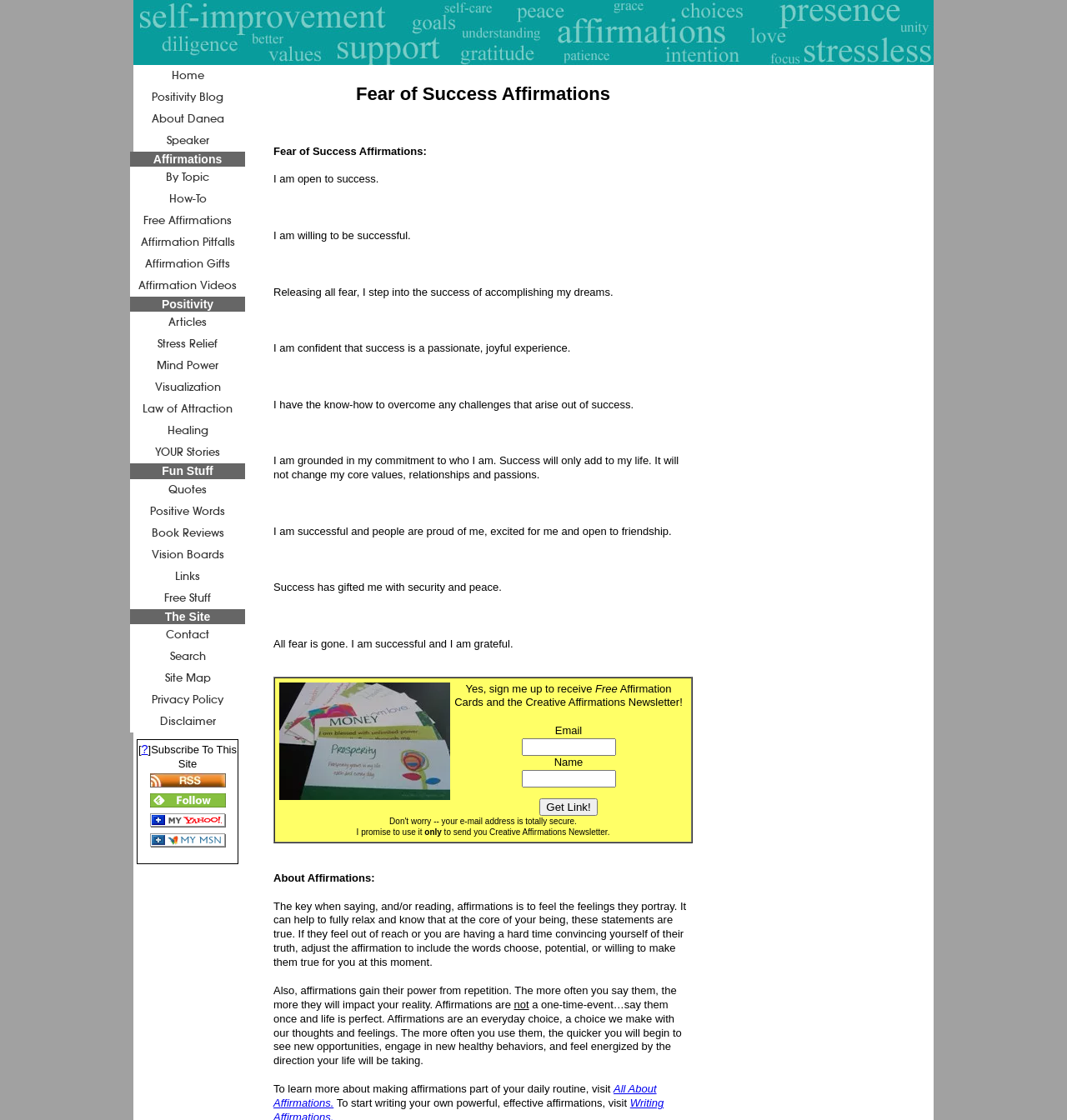Specify the bounding box coordinates of the element's area that should be clicked to execute the given instruction: "Contact us". The coordinates should be four float numbers between 0 and 1, i.e., [left, top, right, bottom].

None